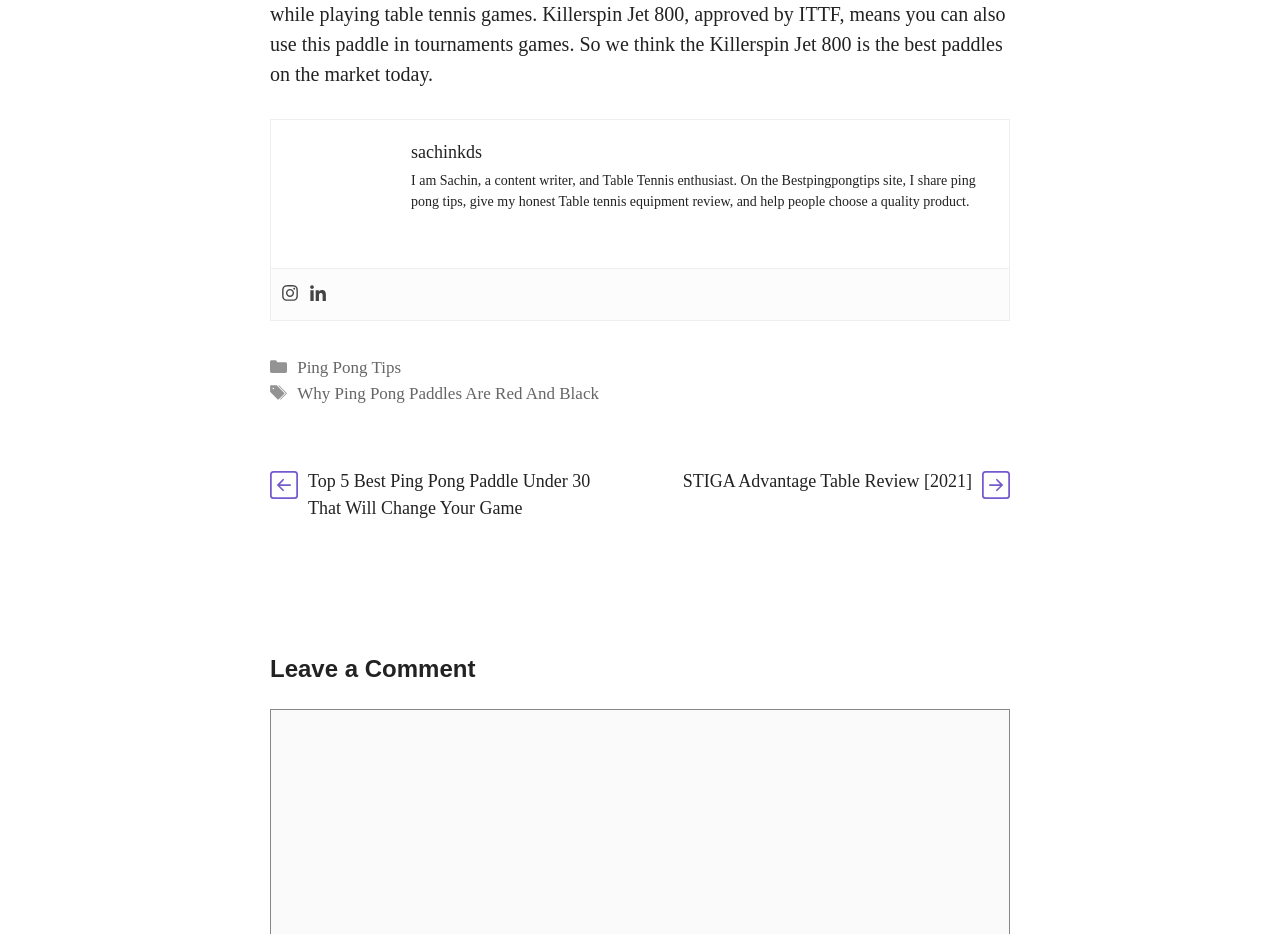Identify the bounding box of the HTML element described here: "sachinkds". Provide the coordinates as four float numbers between 0 and 1: [left, top, right, bottom].

[0.321, 0.152, 0.377, 0.174]